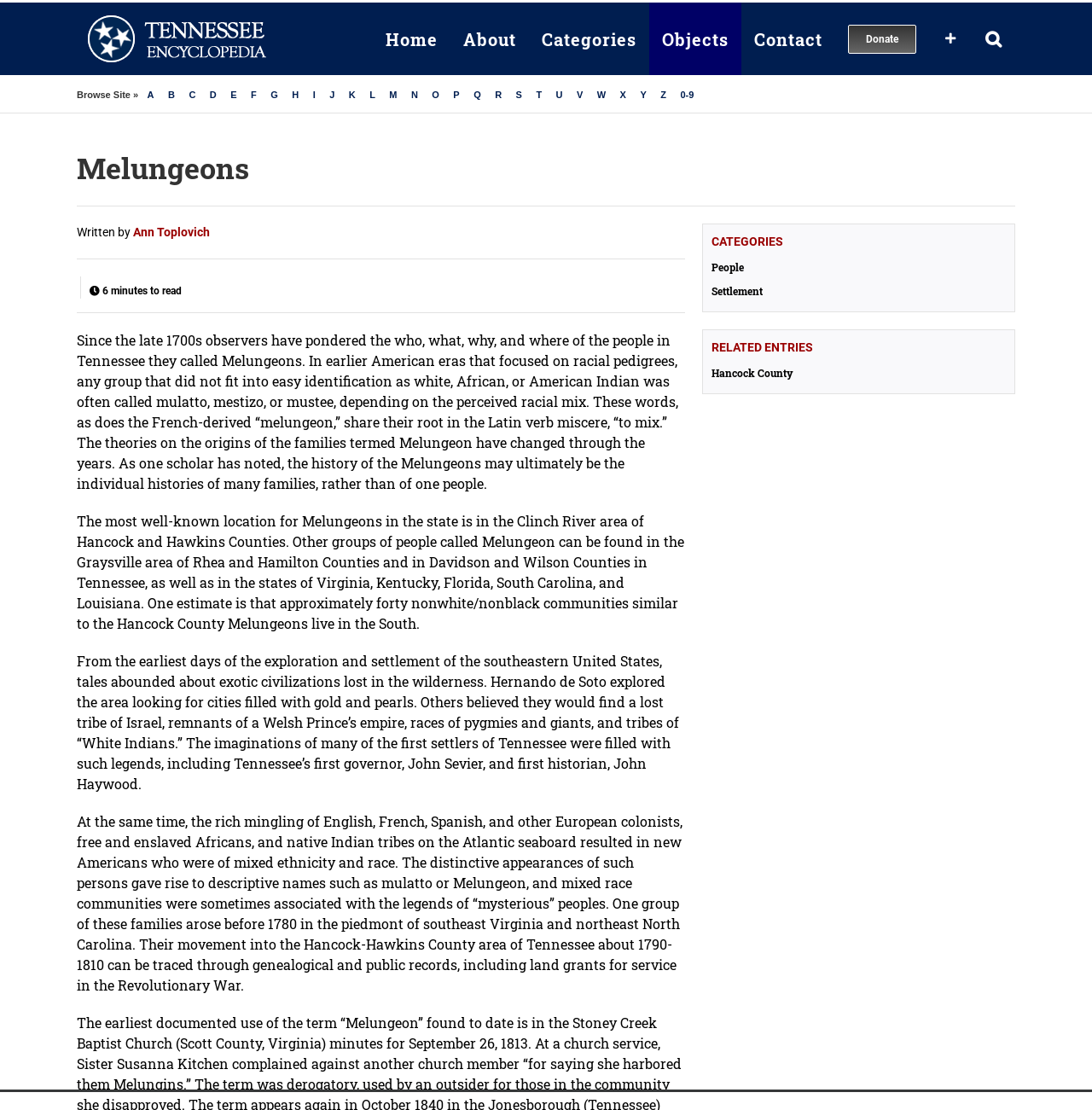Find the bounding box coordinates of the clickable area that will achieve the following instruction: "Read about 'Melungeons'".

[0.07, 0.133, 0.93, 0.17]